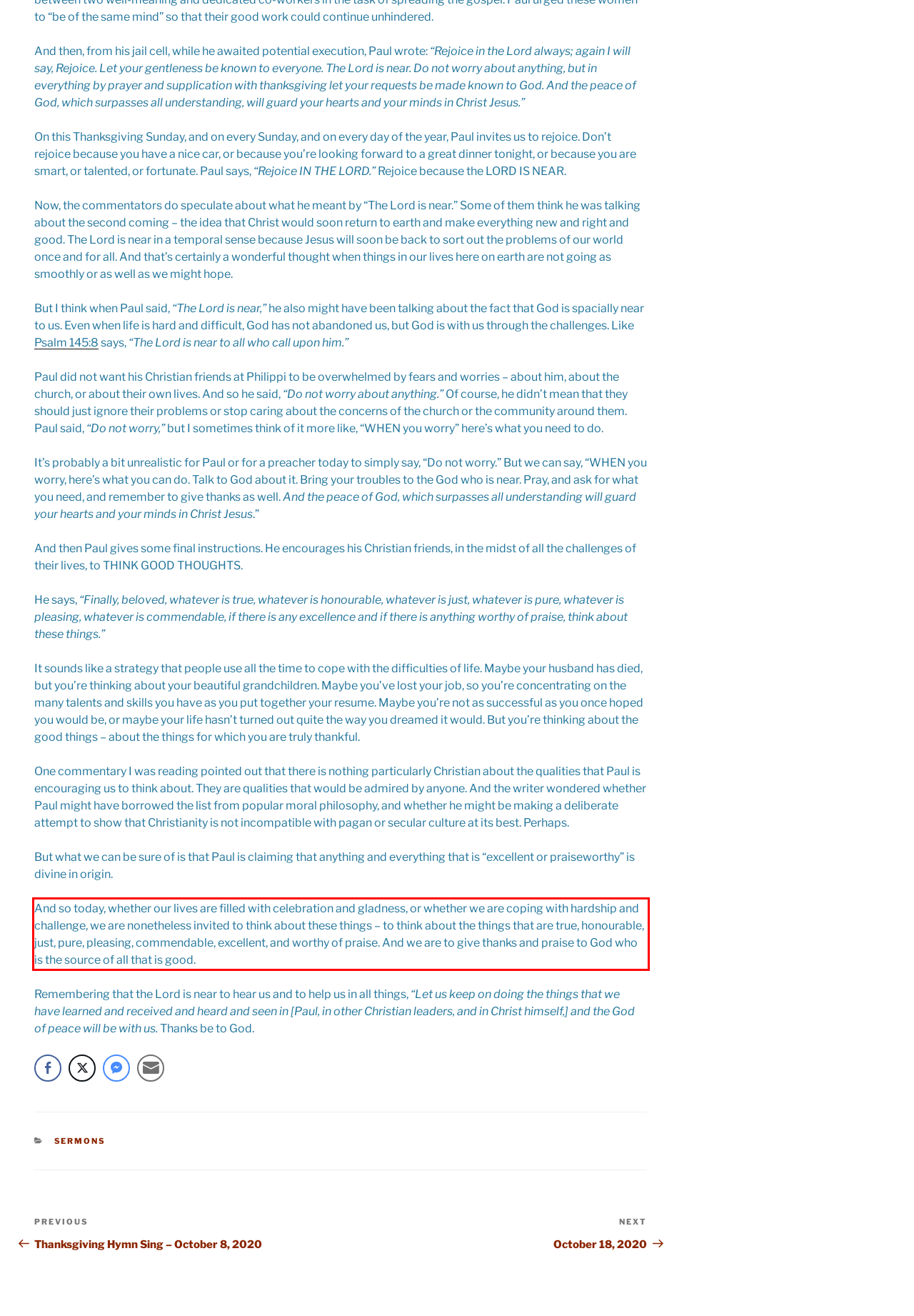Analyze the screenshot of the webpage and extract the text from the UI element that is inside the red bounding box.

And so today, whether our lives are filled with celebration and gladness, or whether we are coping with hardship and challenge, we are nonetheless invited to think about these things – to think about the things that are true, honourable, just, pure, pleasing, commendable, excellent, and worthy of praise. And we are to give thanks and praise to God who is the source of all that is good.